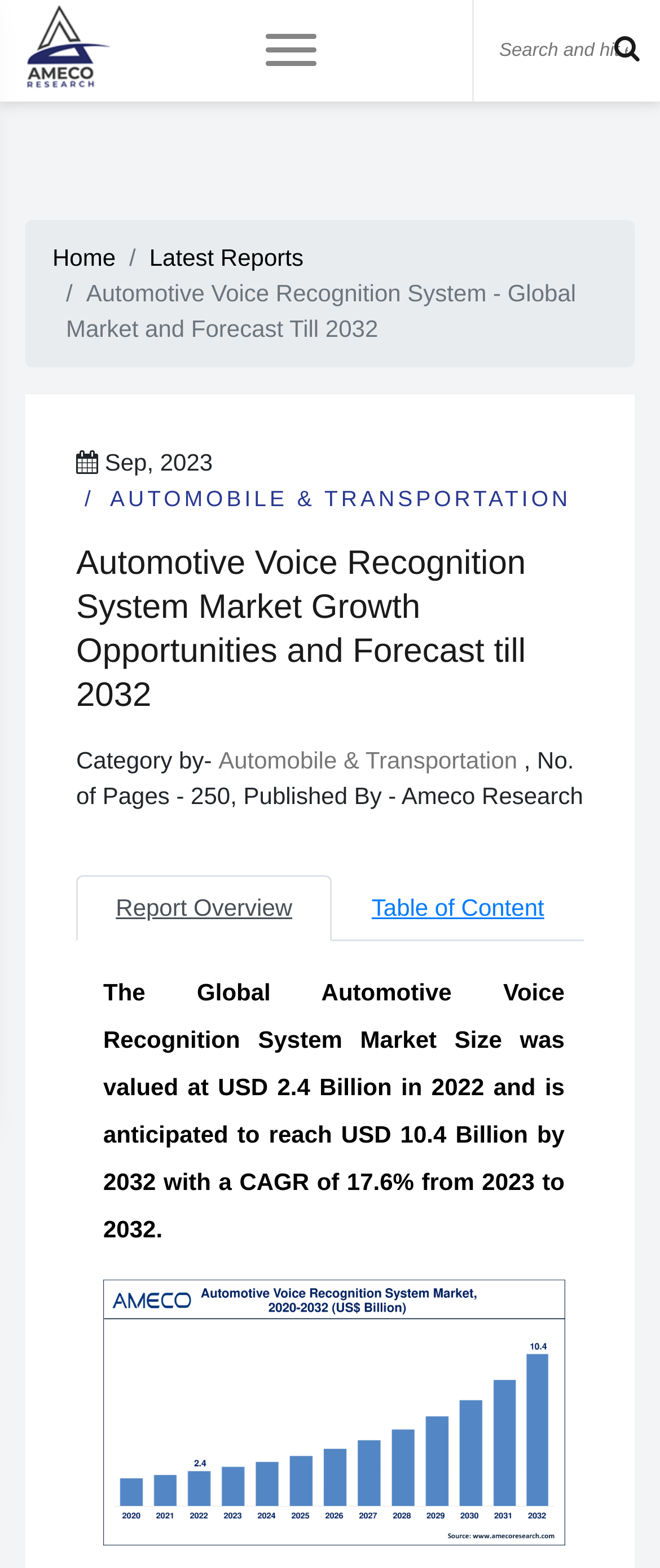How many pages are in the report?
Look at the screenshot and respond with a single word or phrase.

250